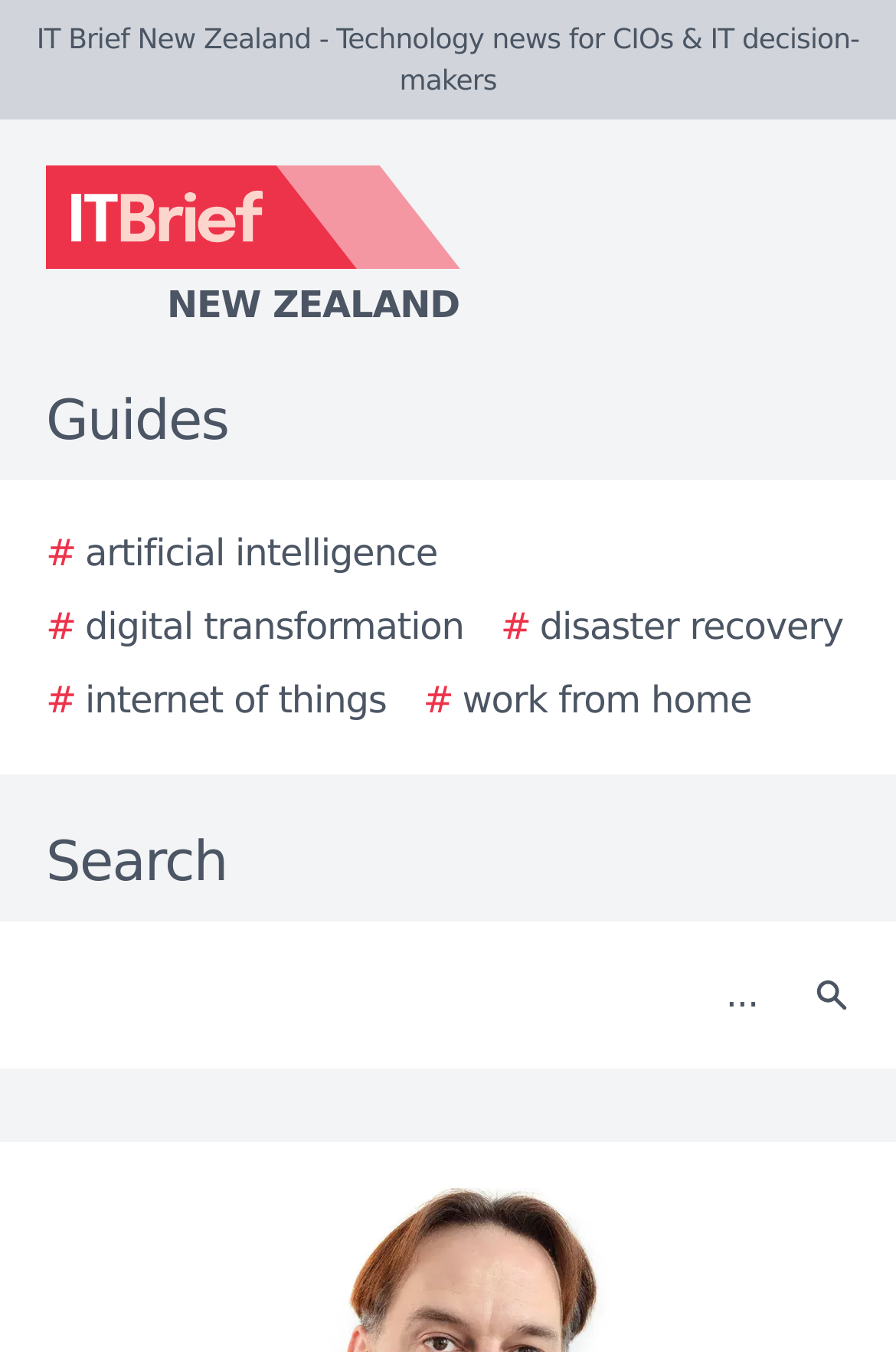Extract the main headline from the webpage and generate its text.

Deloitte appoints ServiceNow veteran as Risk Advisory Director